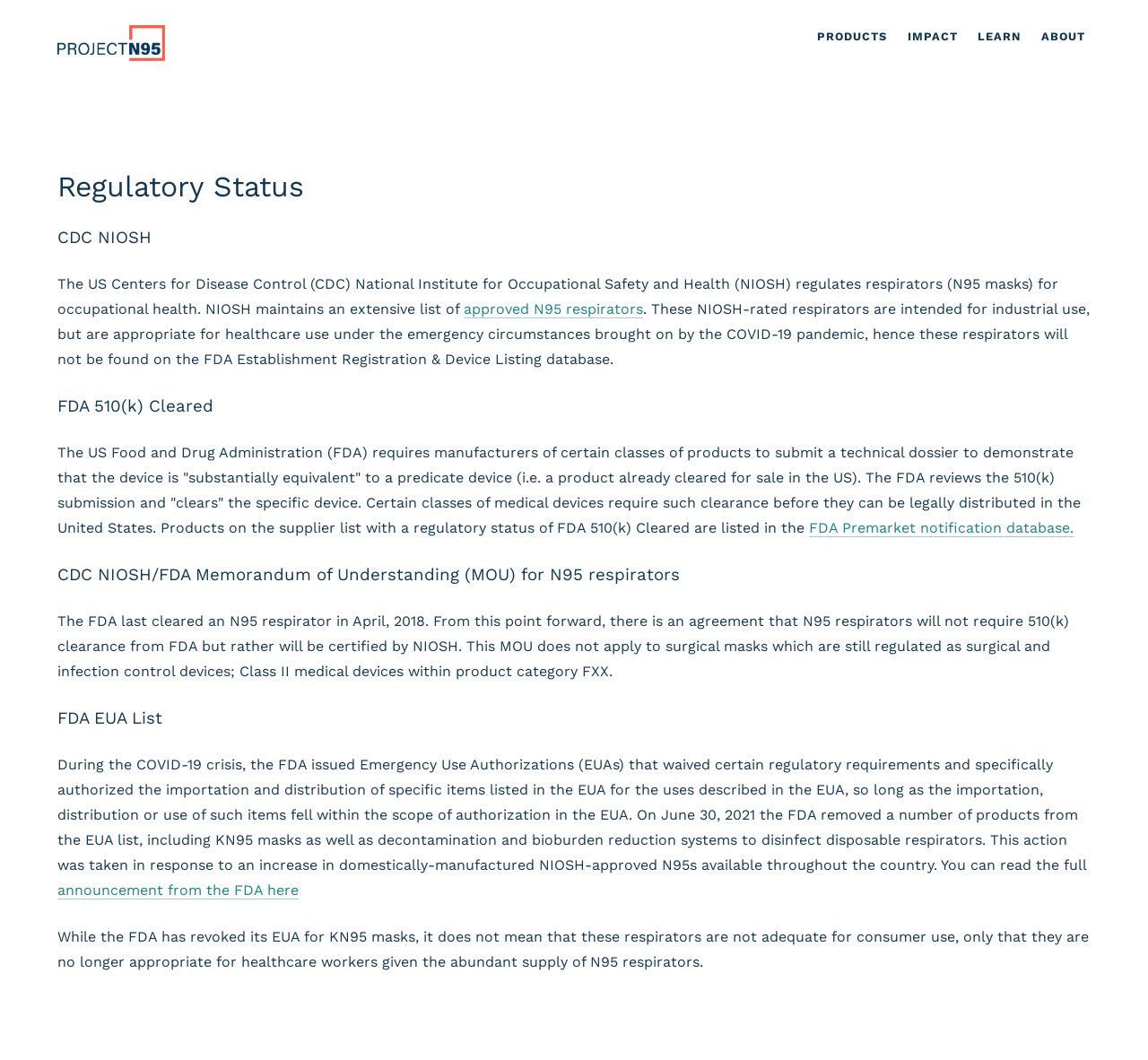Based on the visual content of the image, answer the question thoroughly: What are the two main regulatory bodies mentioned on this webpage?

The answer can be found by looking at the headings on the webpage, which mention 'CDC NIOSH' and 'FDA 510(k) Cleared'. These headings suggest that the two main regulatory bodies mentioned on this webpage are the Centers for Disease Control (CDC) National Institute for Occupational Safety and Health (NIOSH) and the Food and Drug Administration (FDA).